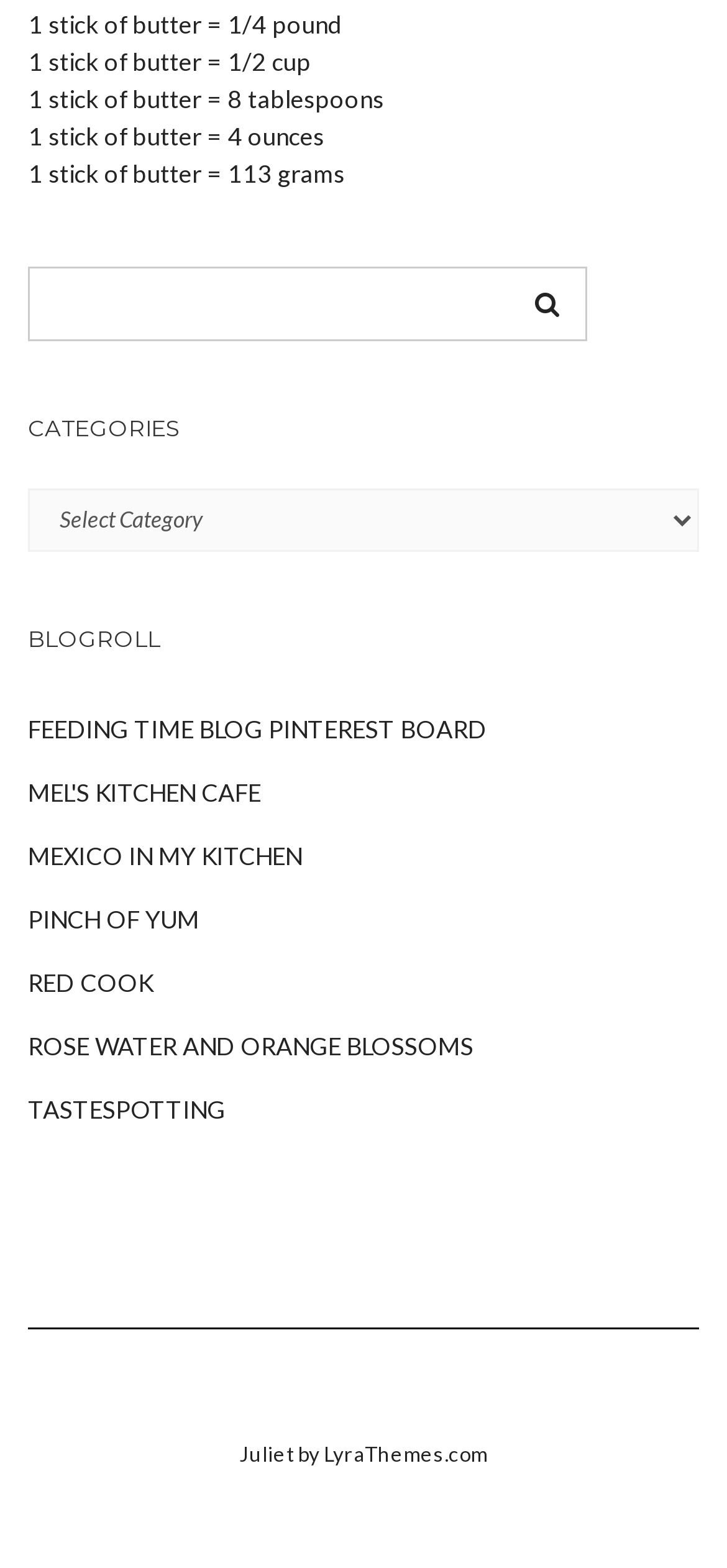Please use the details from the image to answer the following question comprehensively:
What is the equivalent of 1 stick of butter in pounds?

I found this information by looking at the first StaticText element, which states '1 stick of butter = 1/4 pound'.